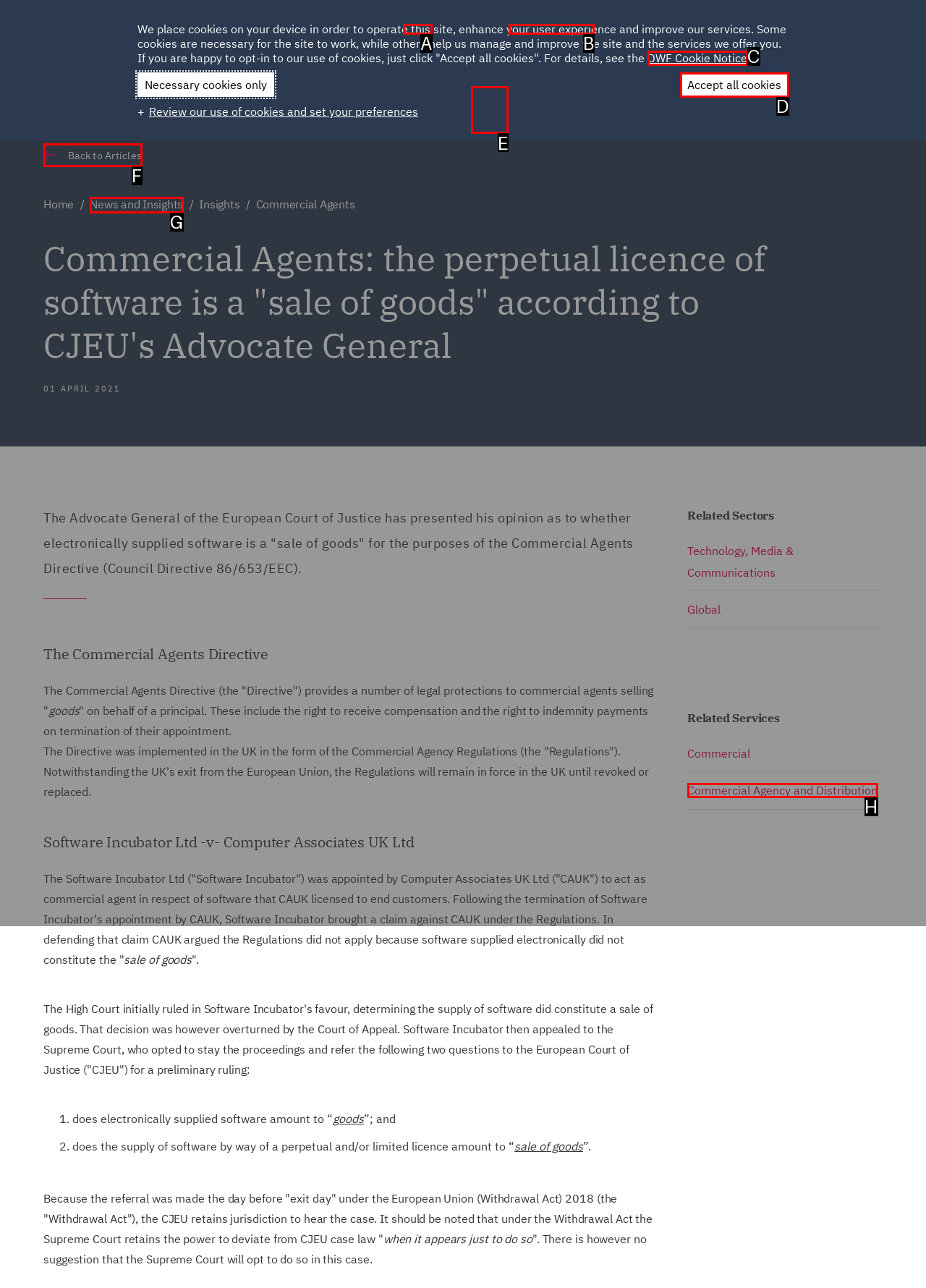Identify the option that corresponds to the given description: Facebook. Reply with the letter of the chosen option directly.

None